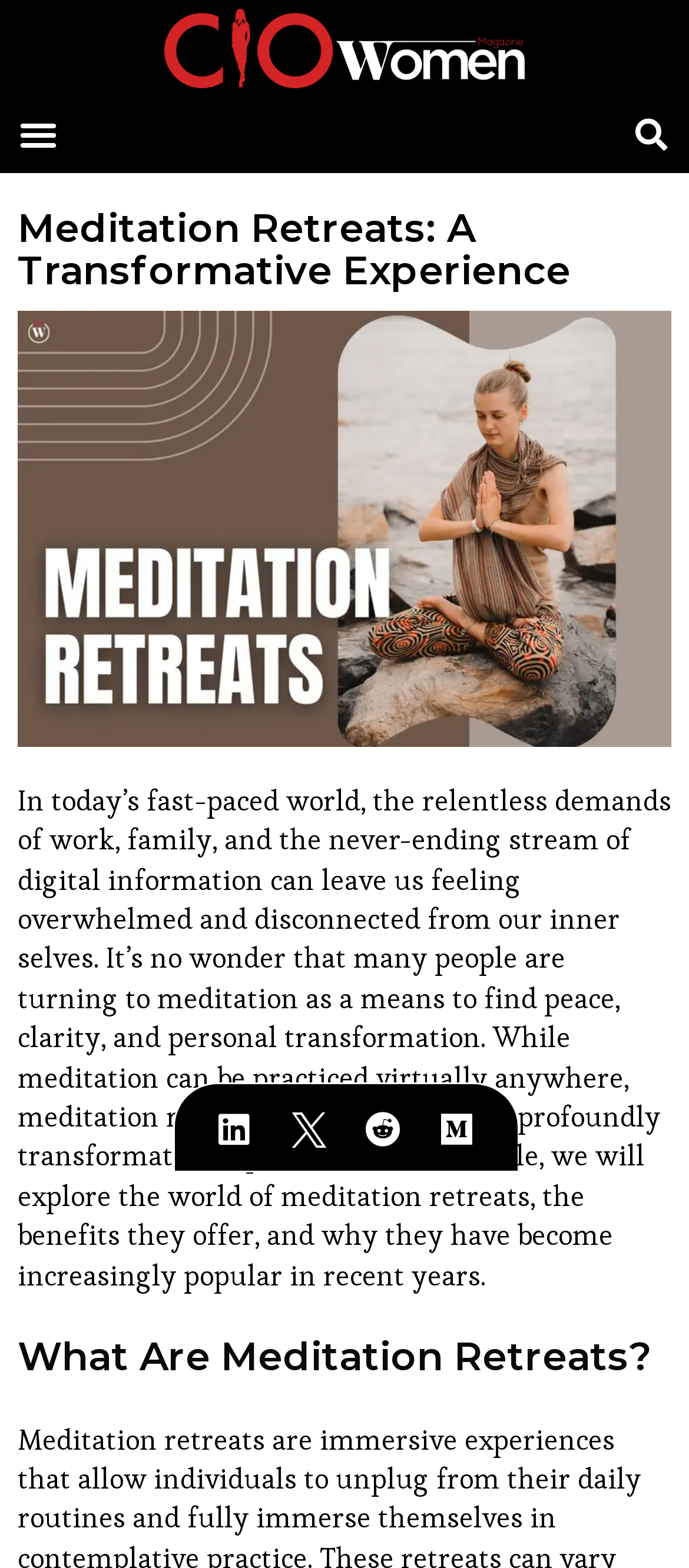Offer a detailed explanation of the webpage layout and contents.

The webpage is about meditation retreats, with a focus on their transformative experience. At the top left, there is a logo of CIO Women Magazine, accompanied by a menu toggle button. On the right side of the top section, there is a search bar with a search button. 

Below the top section, there is a large heading that reads "Meditation Retreats: A Transformative Experience" followed by an image related to the topic. 

The main content of the webpage is a long paragraph of text that discusses the benefits of meditation retreats and their increasing popularity. This text is positioned below the heading and image. 

Further down, there is a subheading "What Are Meditation Retreats?" which is followed by more content, although it is not provided in the accessibility tree. 

At the bottom of the page, there are social media links to Linkedin, Reddit, and Medium, each represented by an icon. These links are positioned horizontally, with the Linkedin link on the left and the Medium link on the right.